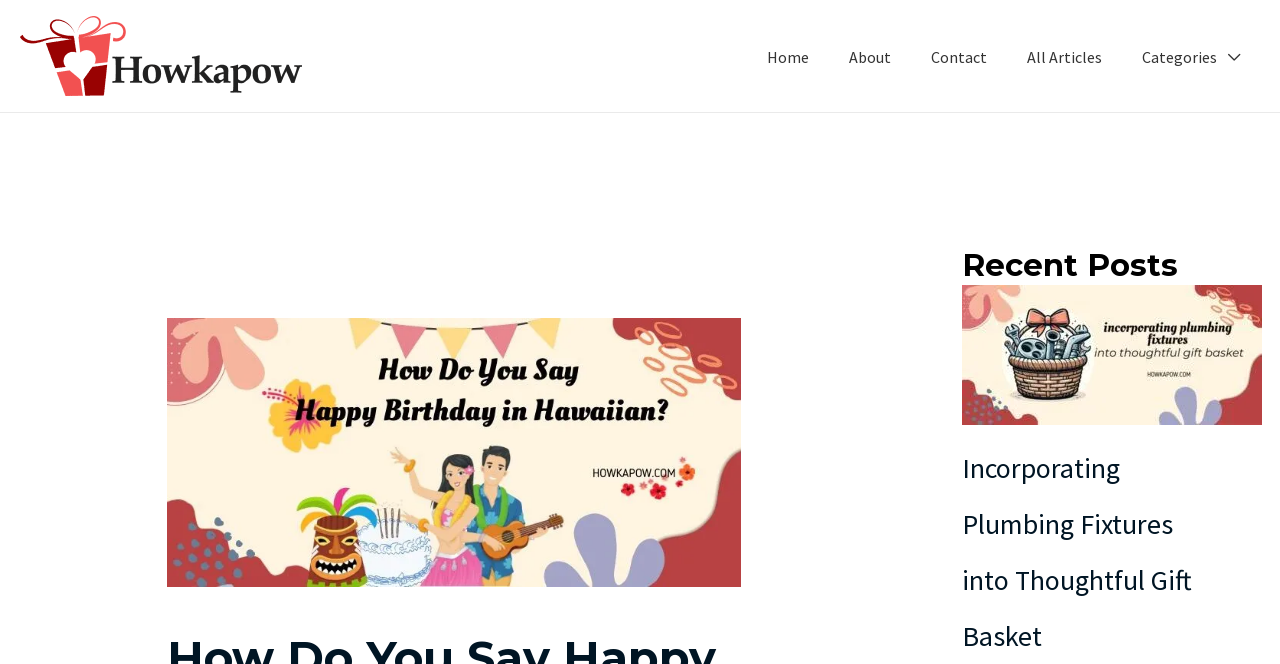Please respond in a single word or phrase: 
How many links are in the recent post section?

2